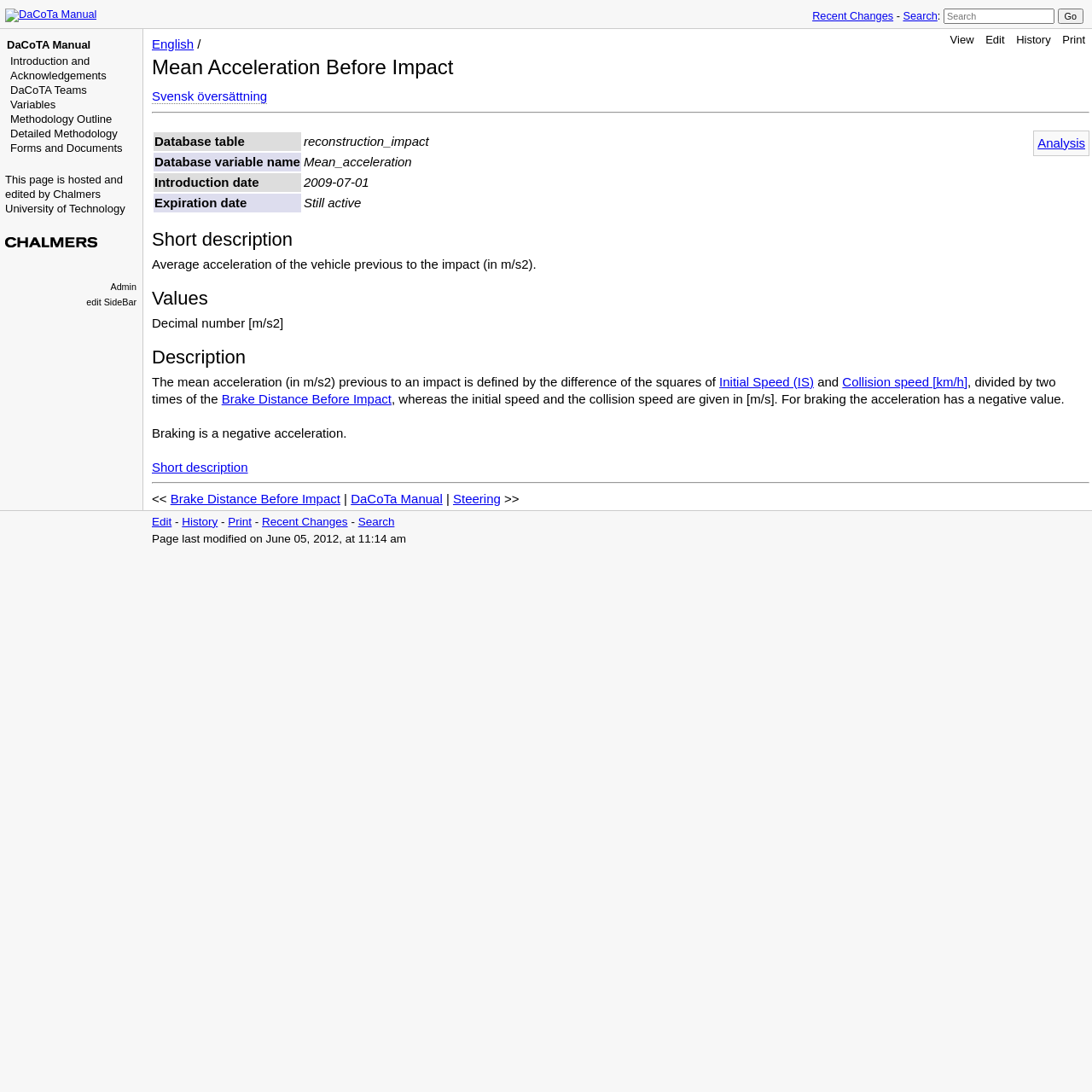Provide the bounding box coordinates of the UI element that matches the description: "Short description".

[0.139, 0.421, 0.227, 0.434]